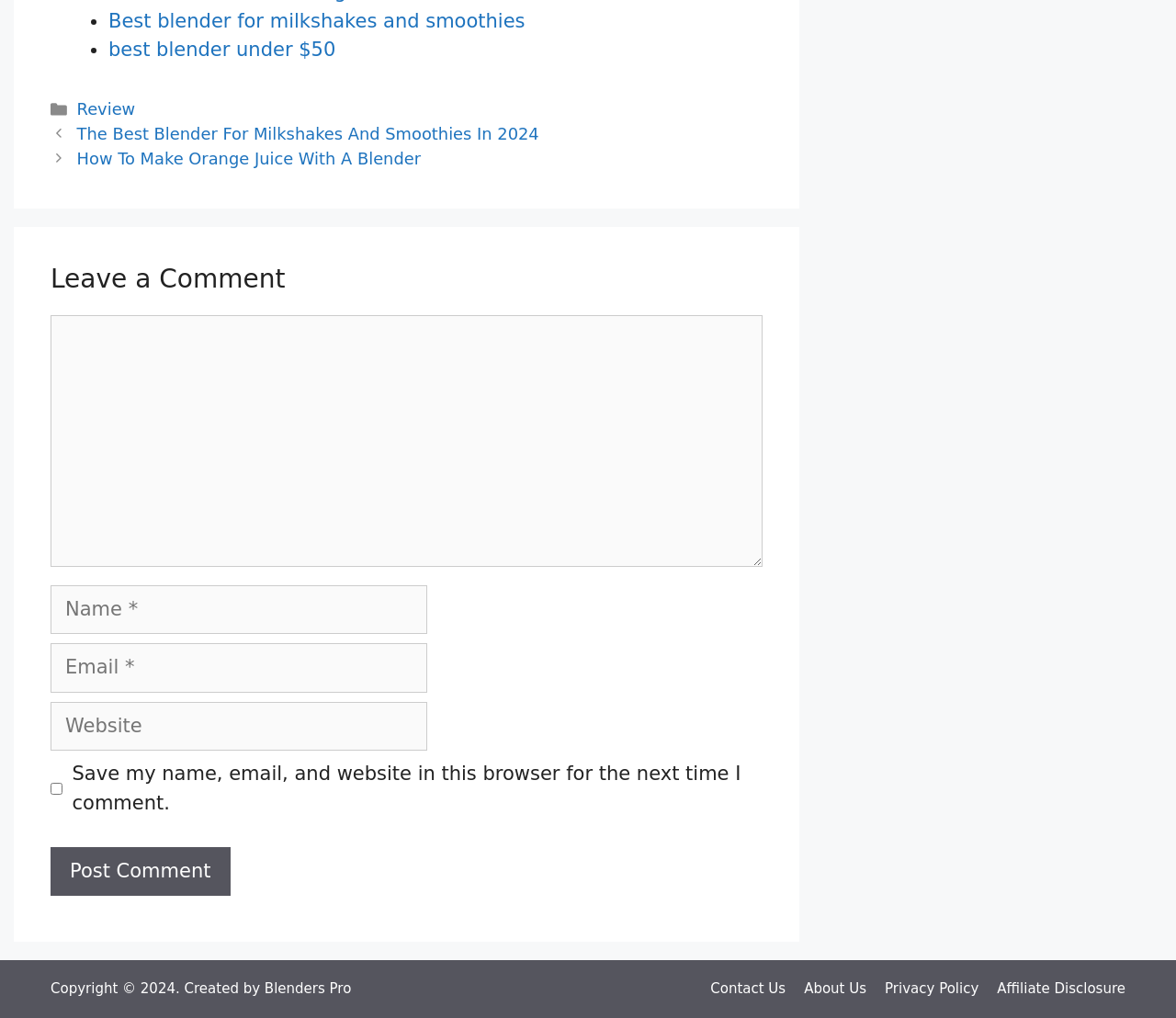Please specify the bounding box coordinates of the clickable region necessary for completing the following instruction: "Leave a comment". The coordinates must consist of four float numbers between 0 and 1, i.e., [left, top, right, bottom].

[0.043, 0.31, 0.648, 0.557]